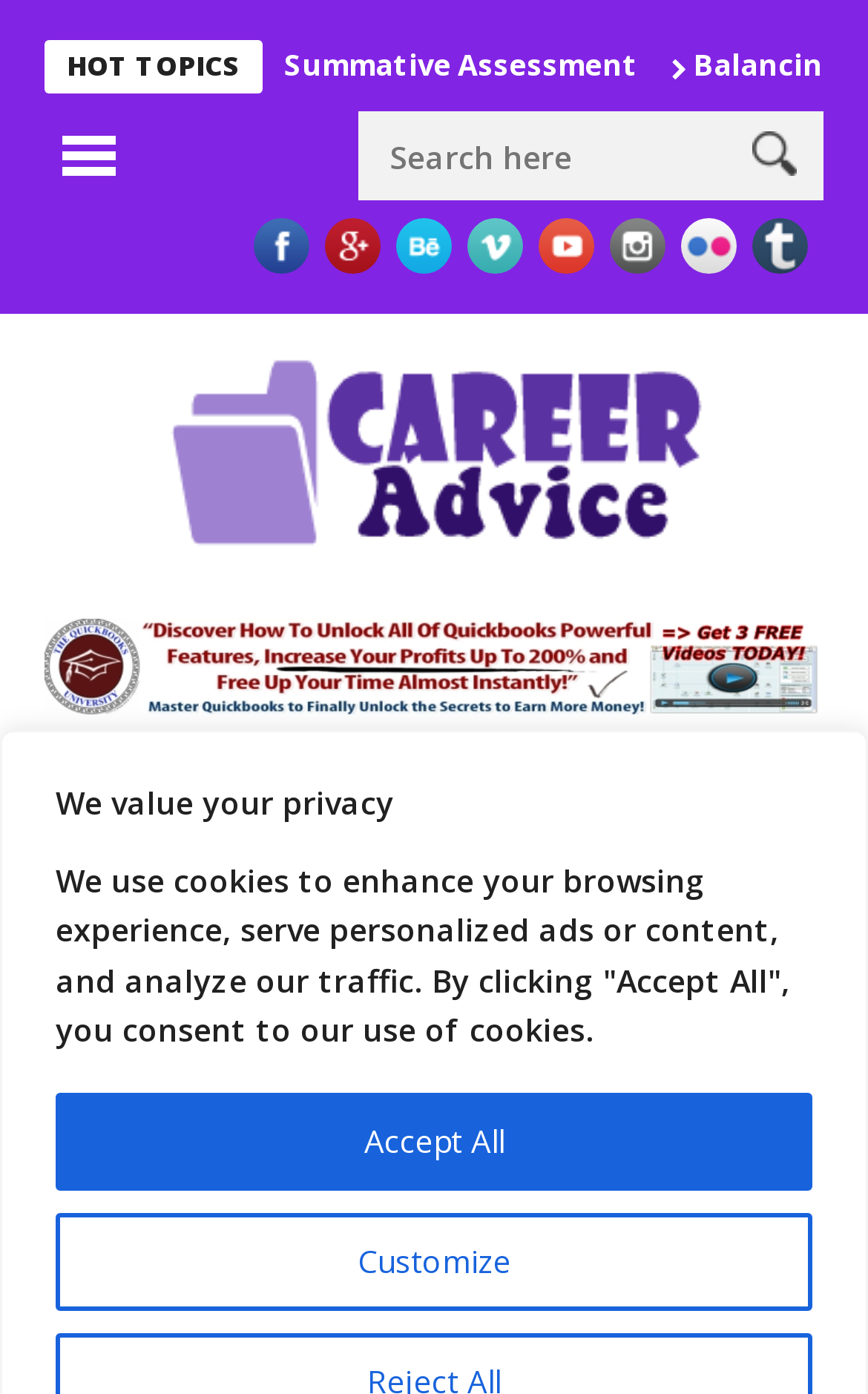What is the main topic of this webpage?
Answer the question with a detailed explanation, including all necessary information.

Based on the webpage's title 'Ready, Steady, GOAL!: Career Objective Examples You'd Want to See' and the heading 'READY, STEADY, GOAL!: CAREER OBJECTIVE EXAMPLES YOU’D WANT TO SEE', it is clear that the main topic of this webpage is career objective examples.